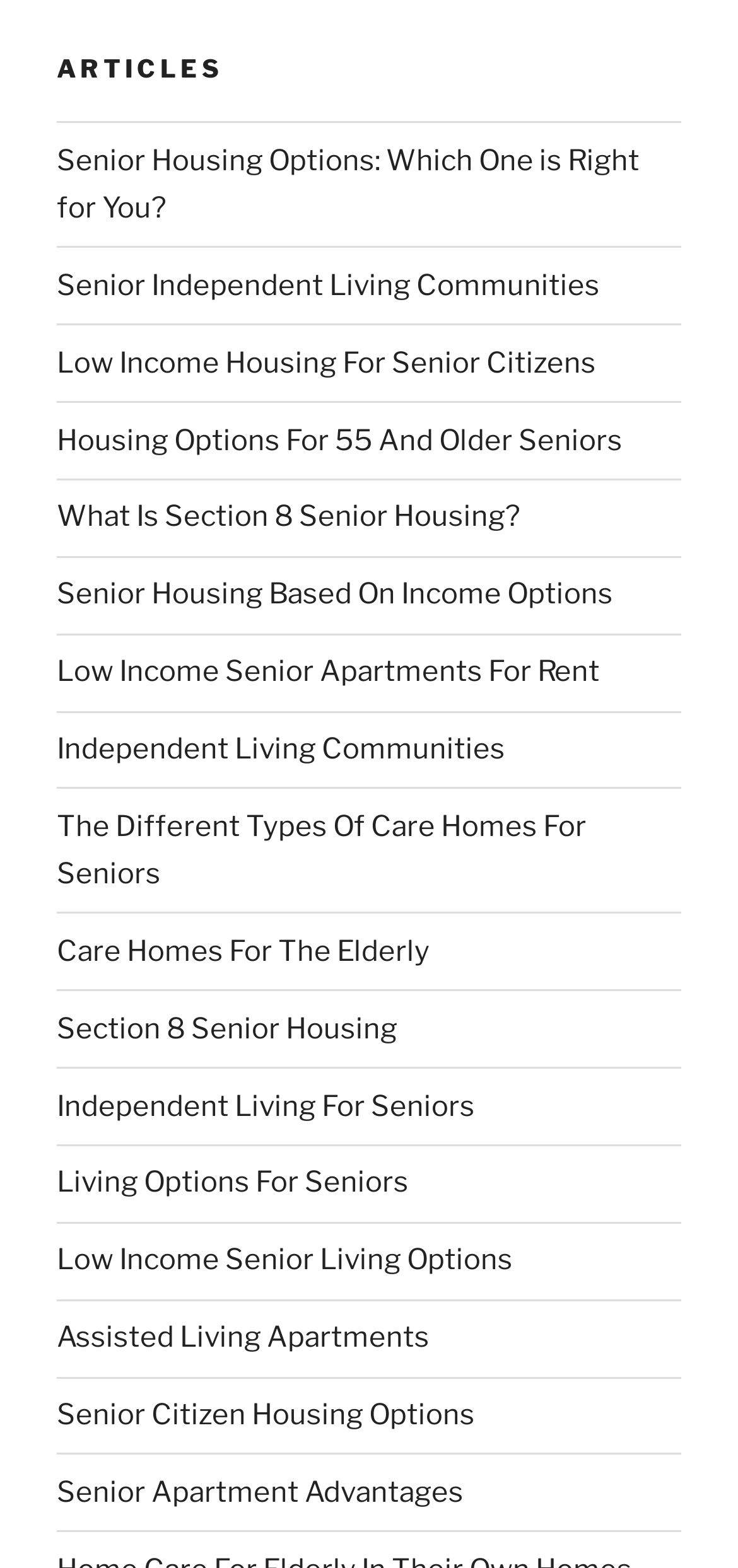Please determine the bounding box coordinates of the element's region to click for the following instruction: "Read about senior housing options".

[0.077, 0.092, 0.867, 0.143]